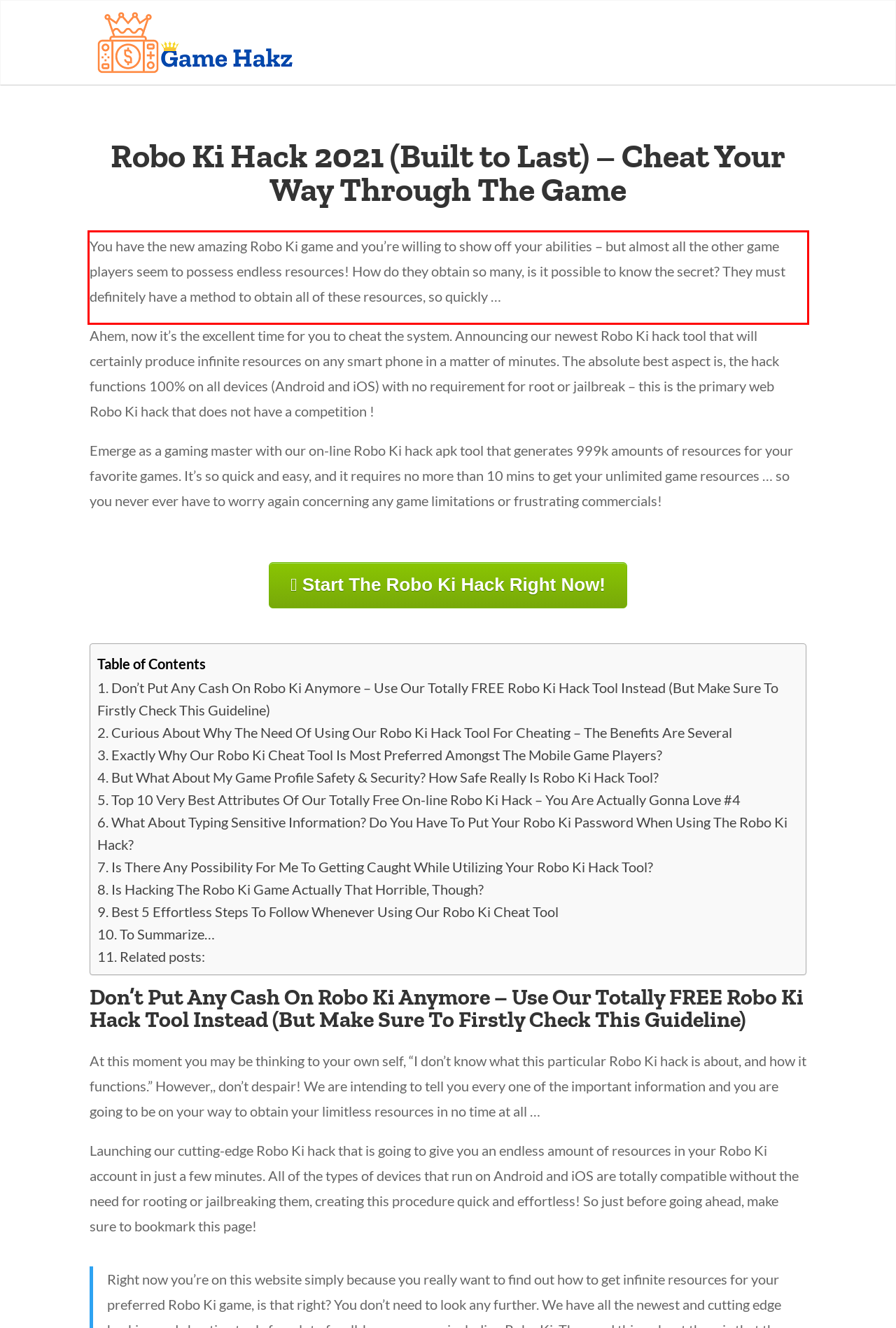Please perform OCR on the text content within the red bounding box that is highlighted in the provided webpage screenshot.

You have the new amazing Robo Ki game and you’re willing to show off your abilities – but almost all the other game players seem to possess endless resources! How do they obtain so many, is it possible to know the secret? They must definitely have a method to obtain all of these resources, so quickly …